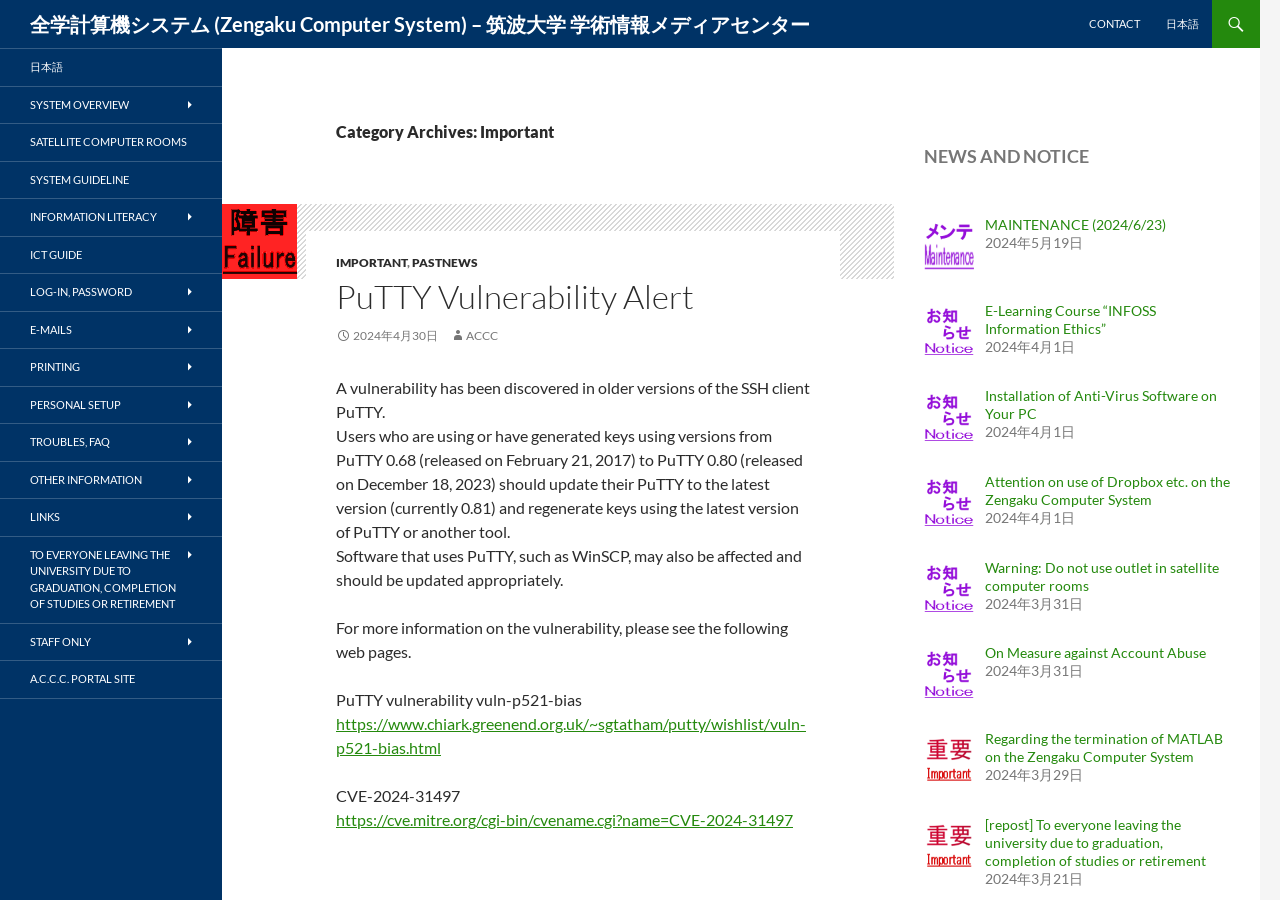Specify the bounding box coordinates of the element's region that should be clicked to achieve the following instruction: "Check NEWS AND NOTICE". The bounding box coordinates consist of four float numbers between 0 and 1, in the format [left, top, right, bottom].

[0.722, 0.16, 0.961, 0.187]